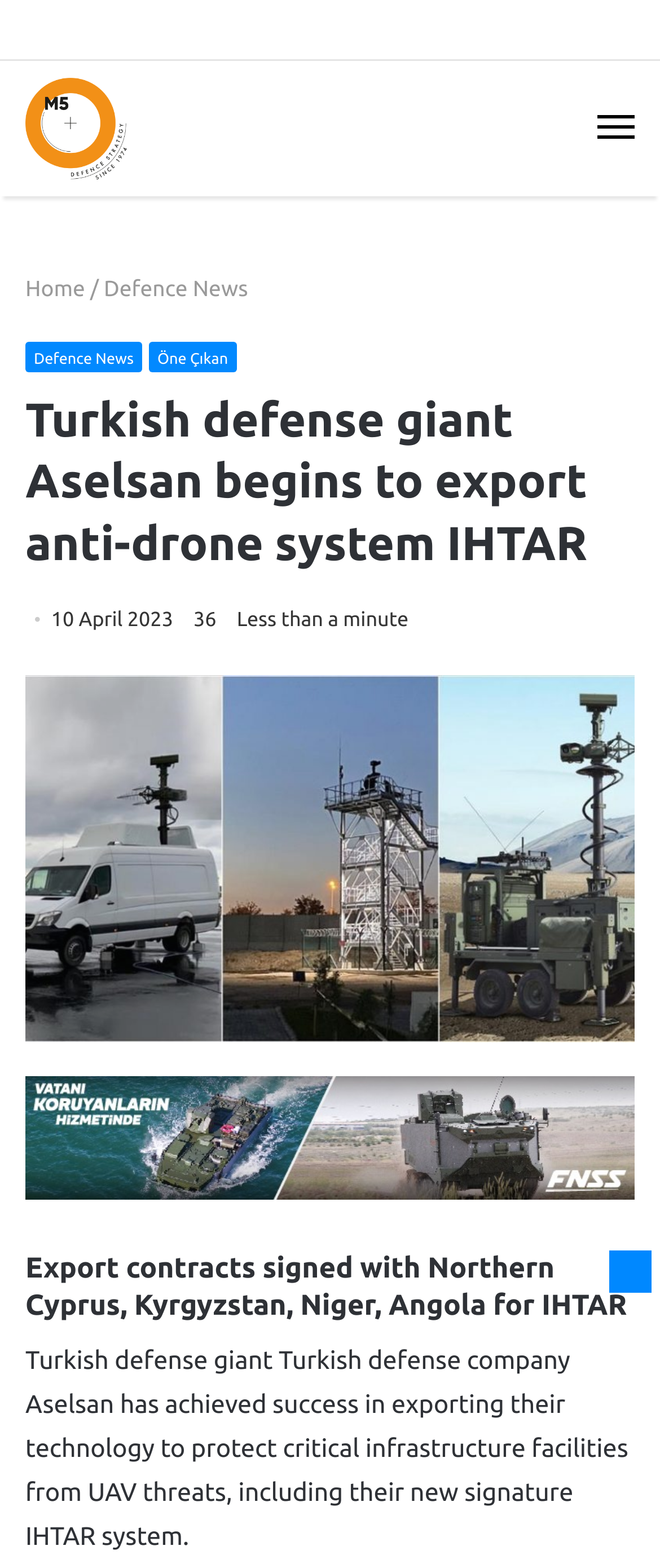Identify the bounding box coordinates of the HTML element based on this description: "Öne Çıkan".

[0.226, 0.218, 0.358, 0.237]